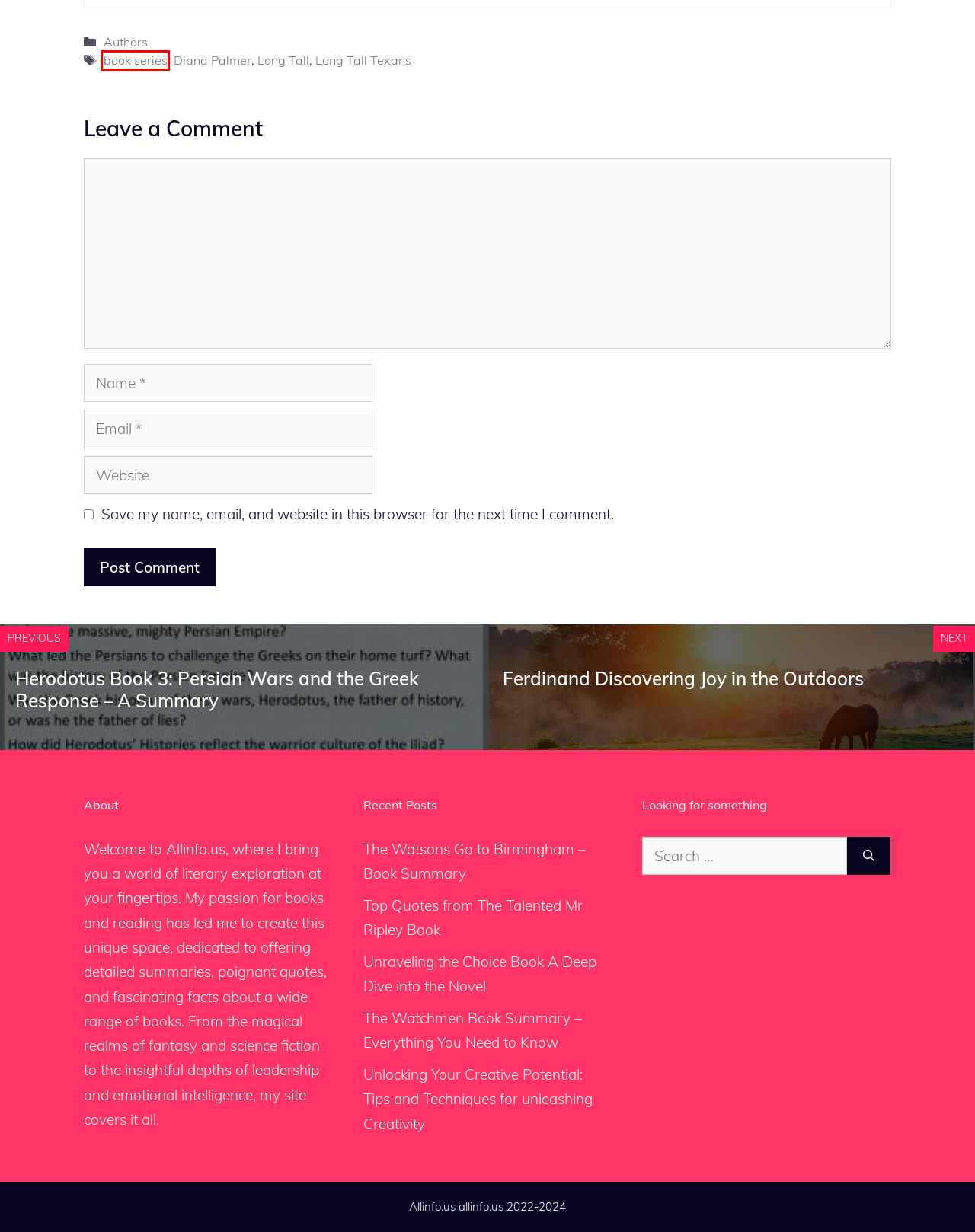You are given a screenshot of a webpage within which there is a red rectangle bounding box. Please choose the best webpage description that matches the new webpage after clicking the selected element in the bounding box. Here are the options:
A. Top Quotes from The Talented Mr Ripley Book – Allinfo.US
B. Unlocking Your Creative Potential: Tips and Techniques for unleashing Creativity – Allinfo.US
C. Ferdinand Discovering Joy in the Outdoors – Allinfo.US
D. The Watsons Go to Birmingham – Book Summary – Allinfo.US
E. book series – Allinfo.US
F. Herodotus Book 3: Persian Wars and the Greek Response – A Summary – Allinfo.US
G. Long Tall Texans – Allinfo.US
H. Unraveling the Choice Book A Deep Dive into the Novel – Allinfo.US

E